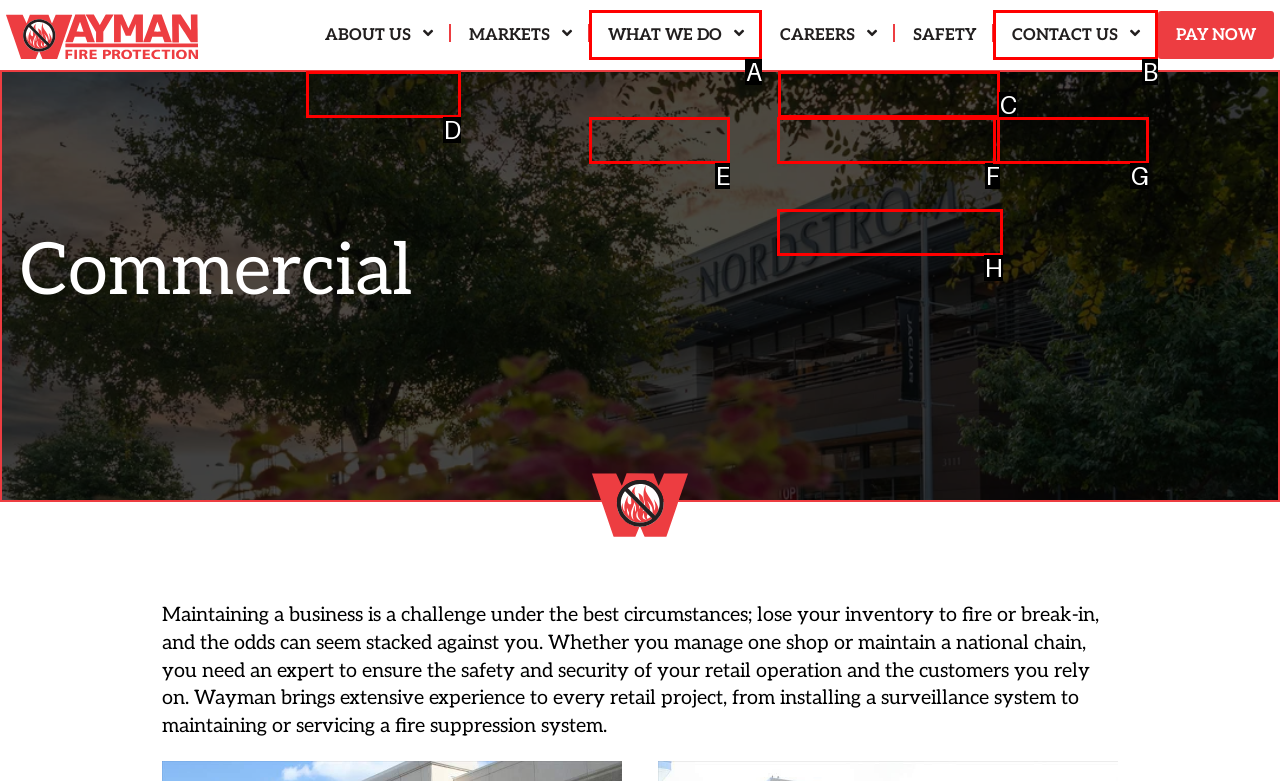Select the right option to accomplish this task: Learn about FIRE ALARM SYSTEMS. Reply with the letter corresponding to the correct UI element.

C